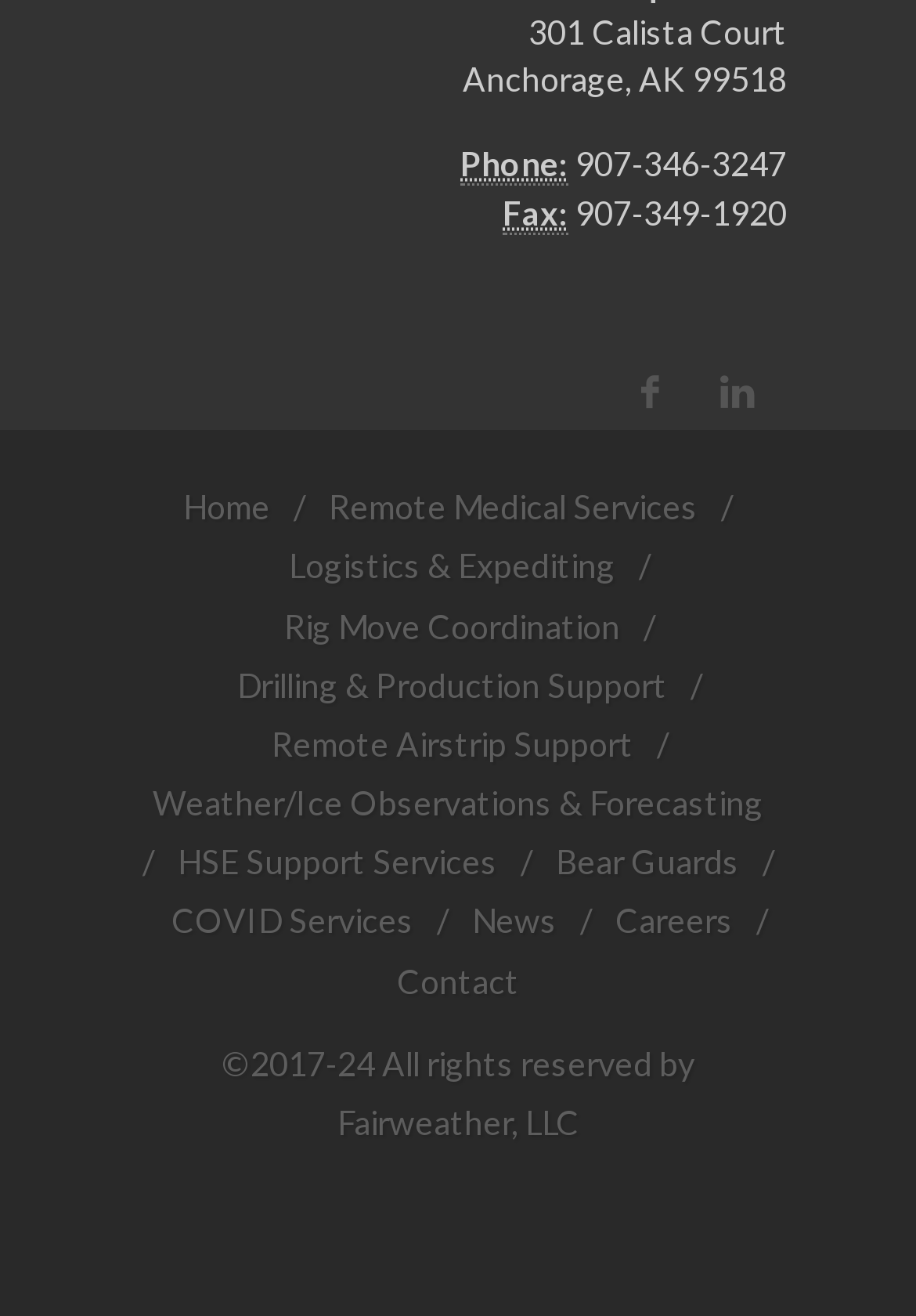Respond to the question below with a concise word or phrase:
What is the copyright year of Fairweather, LLC?

2017-2024